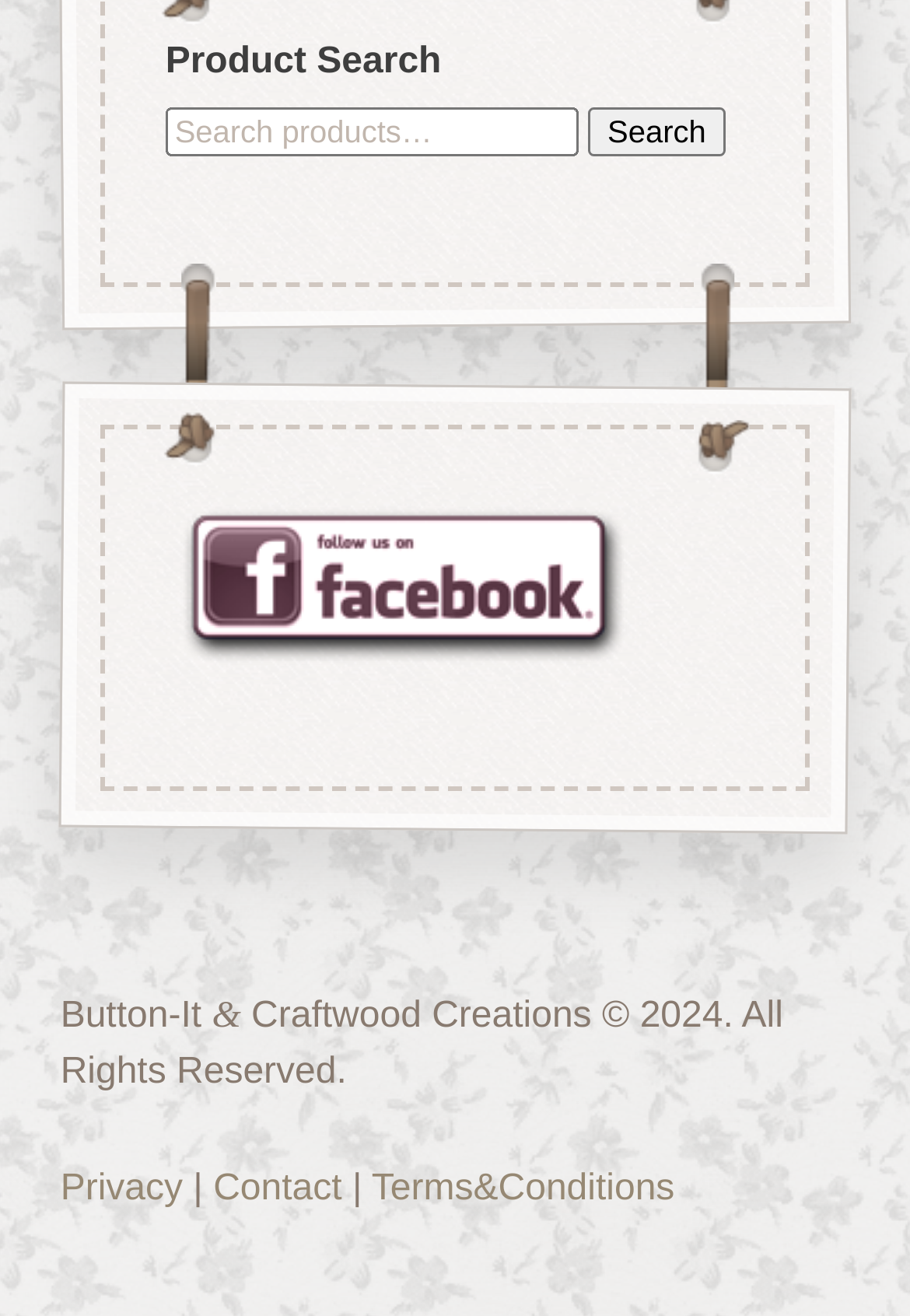Carefully observe the image and respond to the question with a detailed answer:
What is the purpose of the search box?

The search box is located at the top of the webpage with a label 'Search for:' and a button 'Search'. This suggests that the user can input keywords to search for products, and the webpage will display the relevant results.